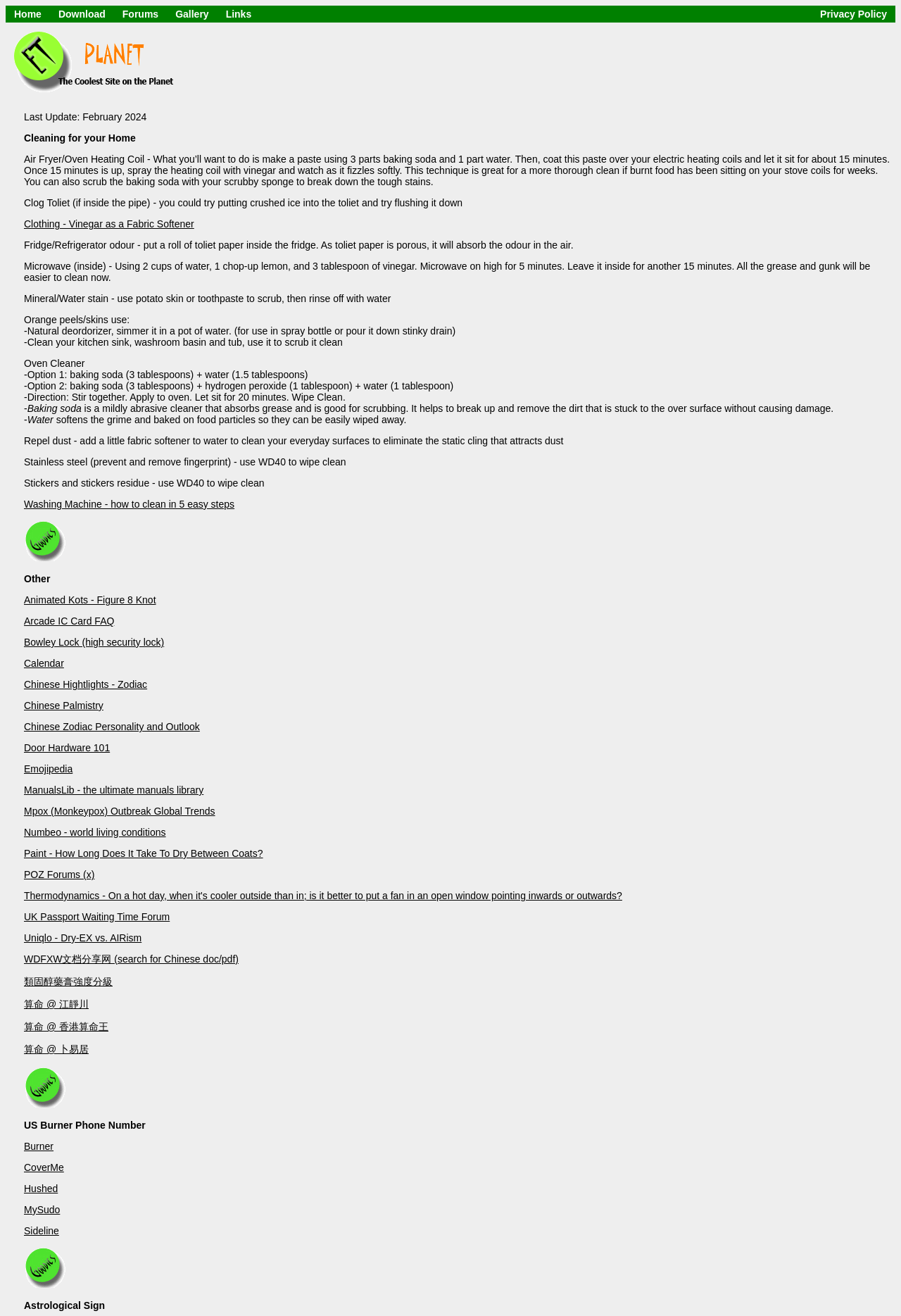Please indicate the bounding box coordinates for the clickable area to complete the following task: "Click the 'Privacy Policy' link". The coordinates should be specified as four float numbers between 0 and 1, i.e., [left, top, right, bottom].

[0.901, 0.004, 0.994, 0.017]